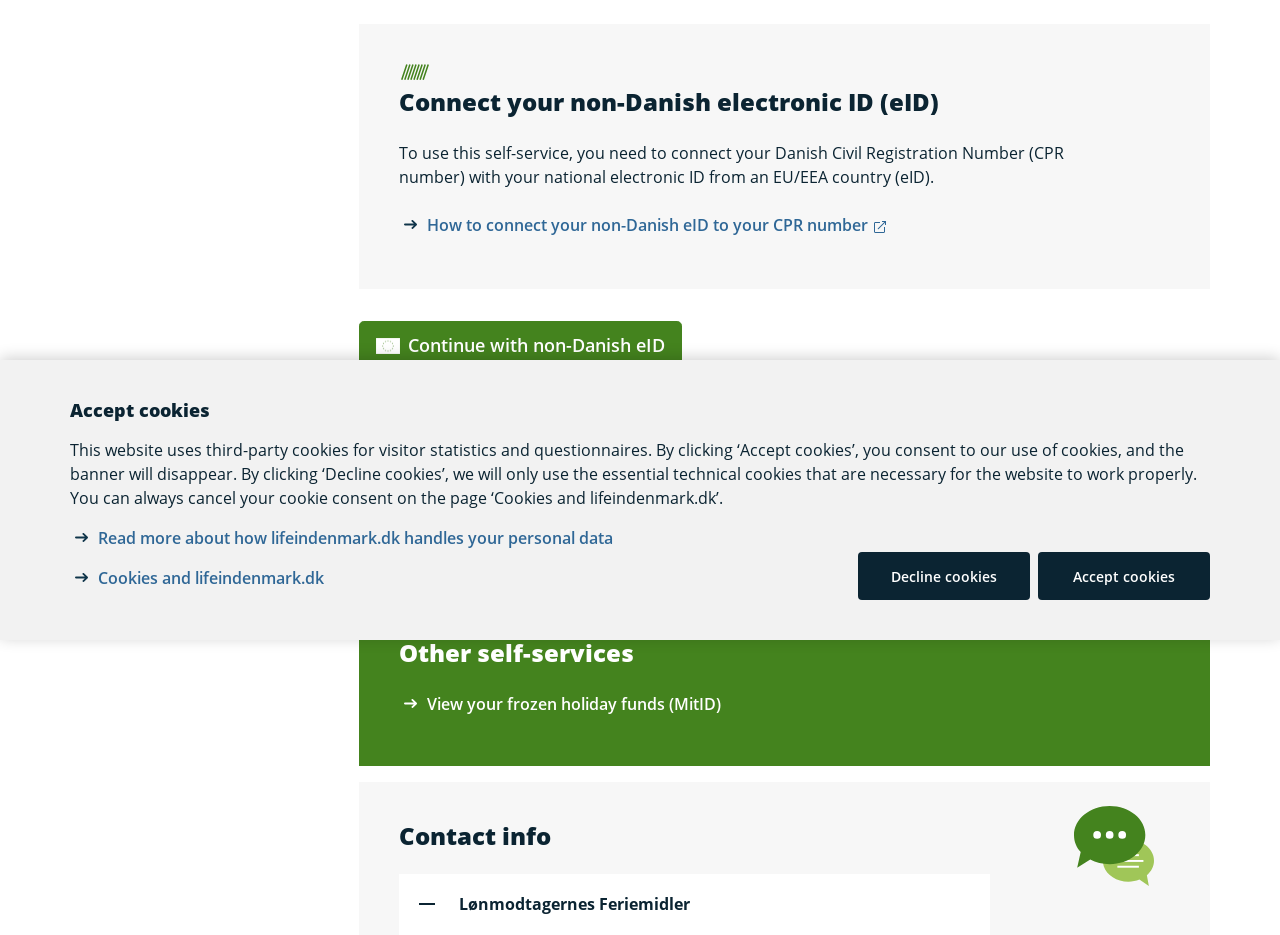Provide the bounding box coordinates of the HTML element described as: "please click here". The bounding box coordinates should be four float numbers between 0 and 1, i.e., [left, top, right, bottom].

None